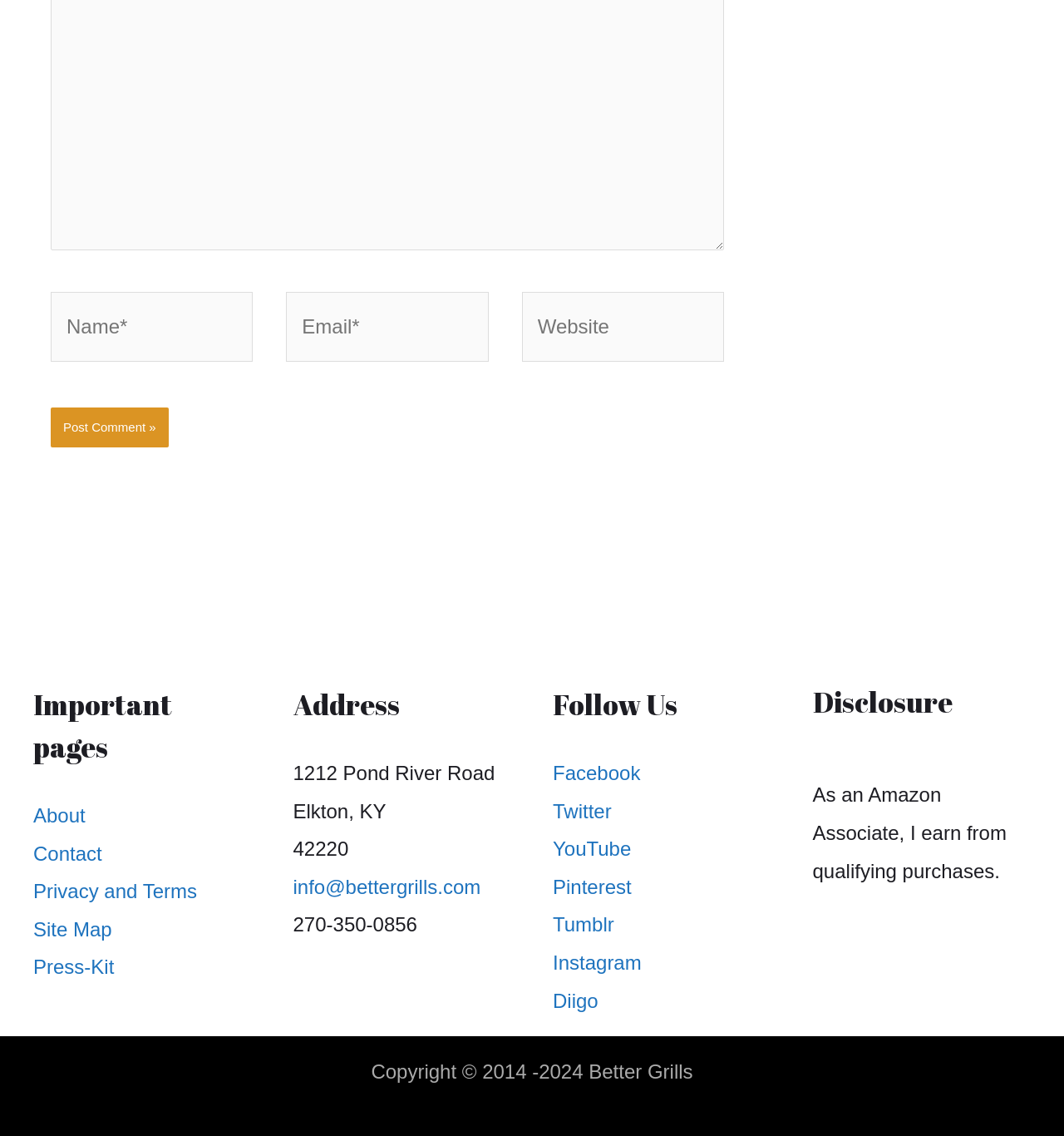What type of information is provided in the 'Footer Widget 2' section?
Kindly offer a detailed explanation using the data available in the image.

The 'Footer Widget 2' section contains a heading 'Address' and provides specific address details such as street address, city, state, and zip code, as well as a contact email and phone number.